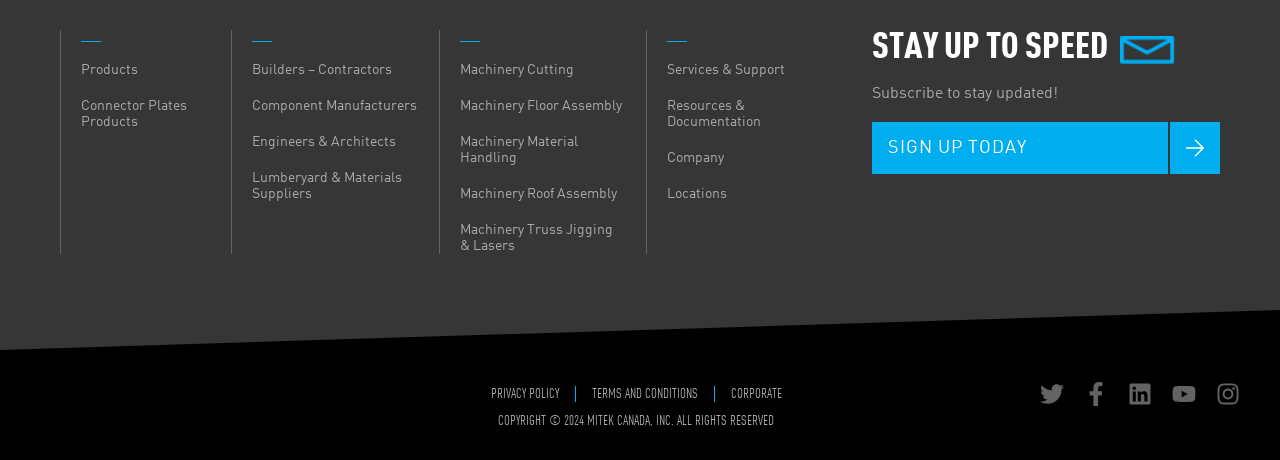Provide a one-word or short-phrase answer to the question:
What is the purpose of the 'SIGN UP TODAY' button?

To subscribe to updates